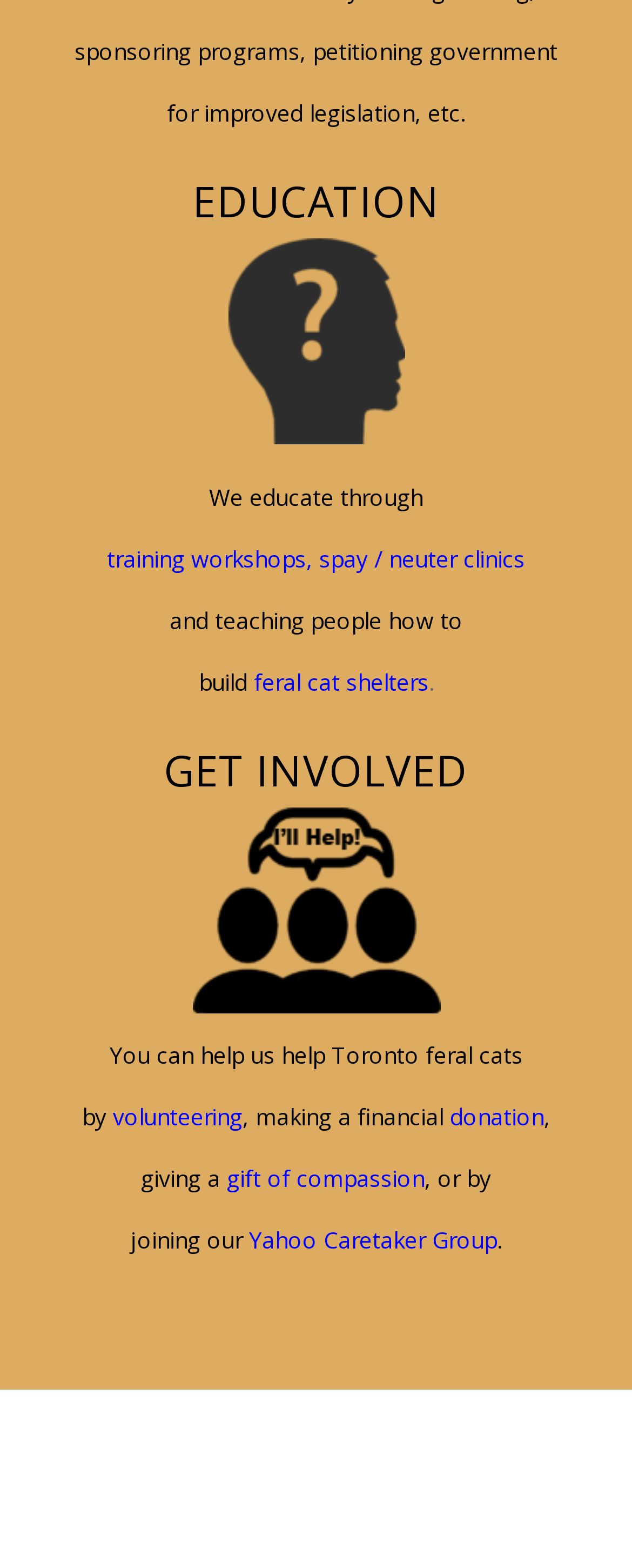Using the webpage screenshot, find the UI element described by training workshops. Provide the bounding box coordinates in the format (top-left x, top-left y, bottom-right x, bottom-right y), ensuring all values are floating point numbers between 0 and 1.

[0.169, 0.346, 0.485, 0.366]